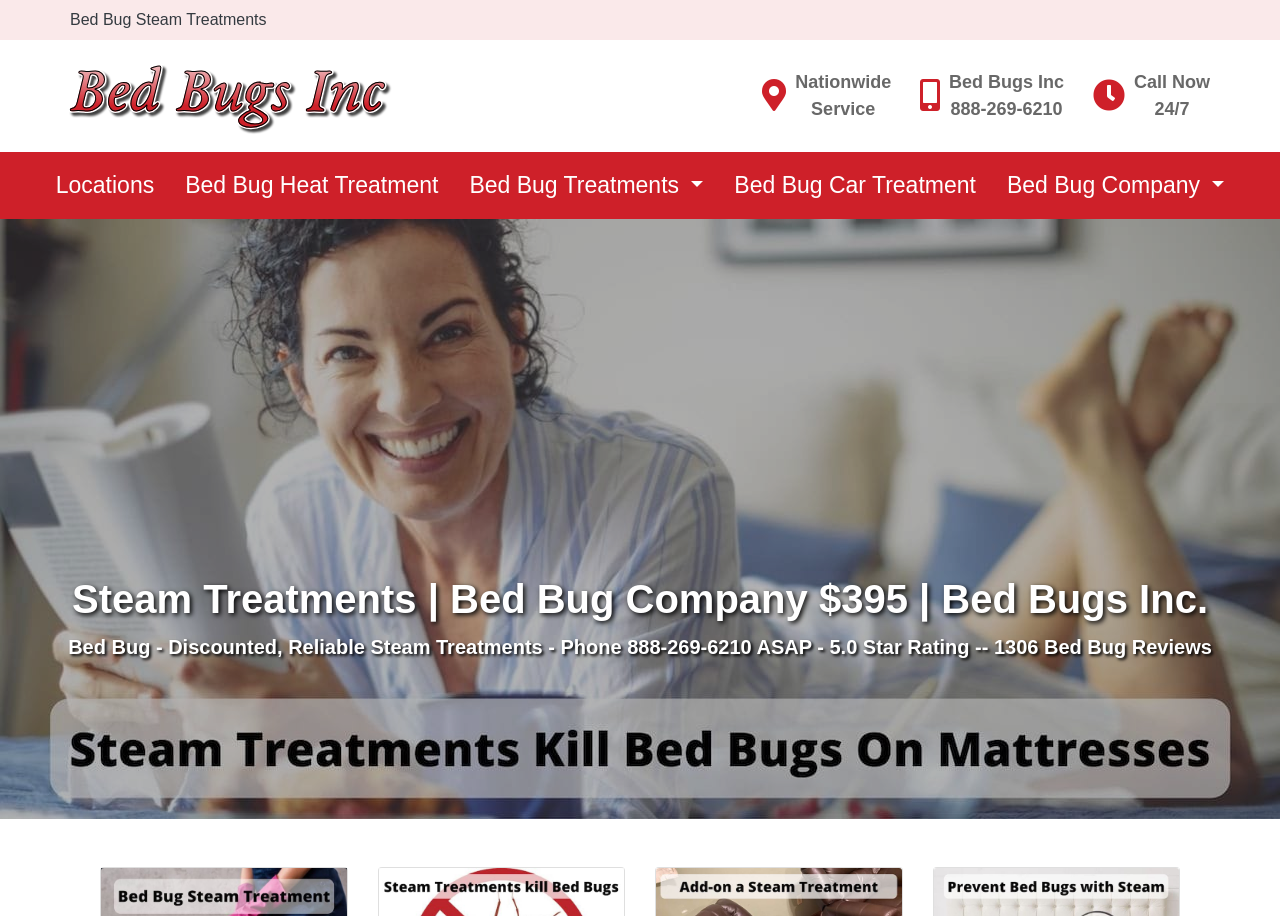How many bed bug reviews are there?
Answer the question with just one word or phrase using the image.

1306